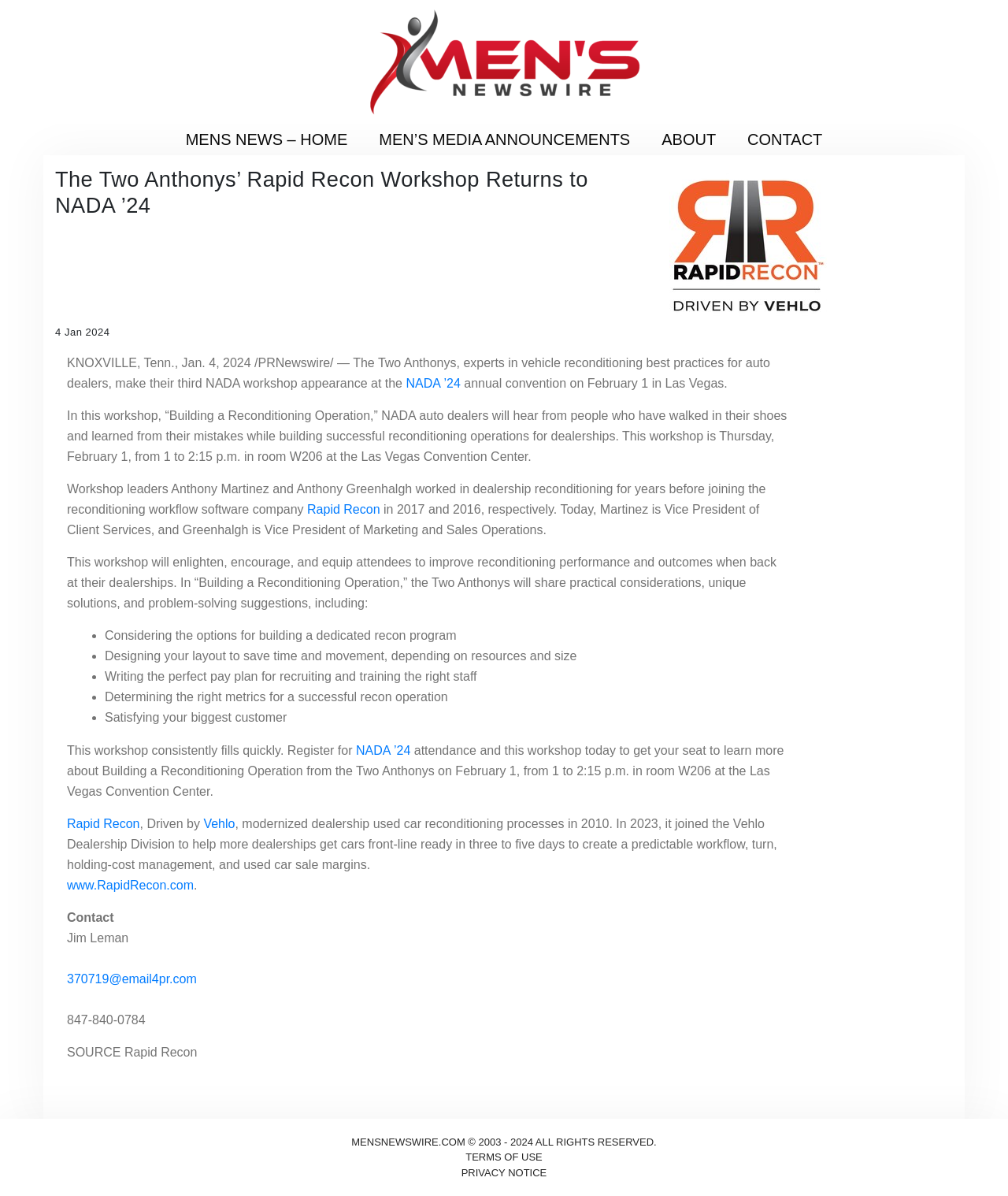What is the role of Anthony Martinez? Based on the screenshot, please respond with a single word or phrase.

Vice President of Client Services